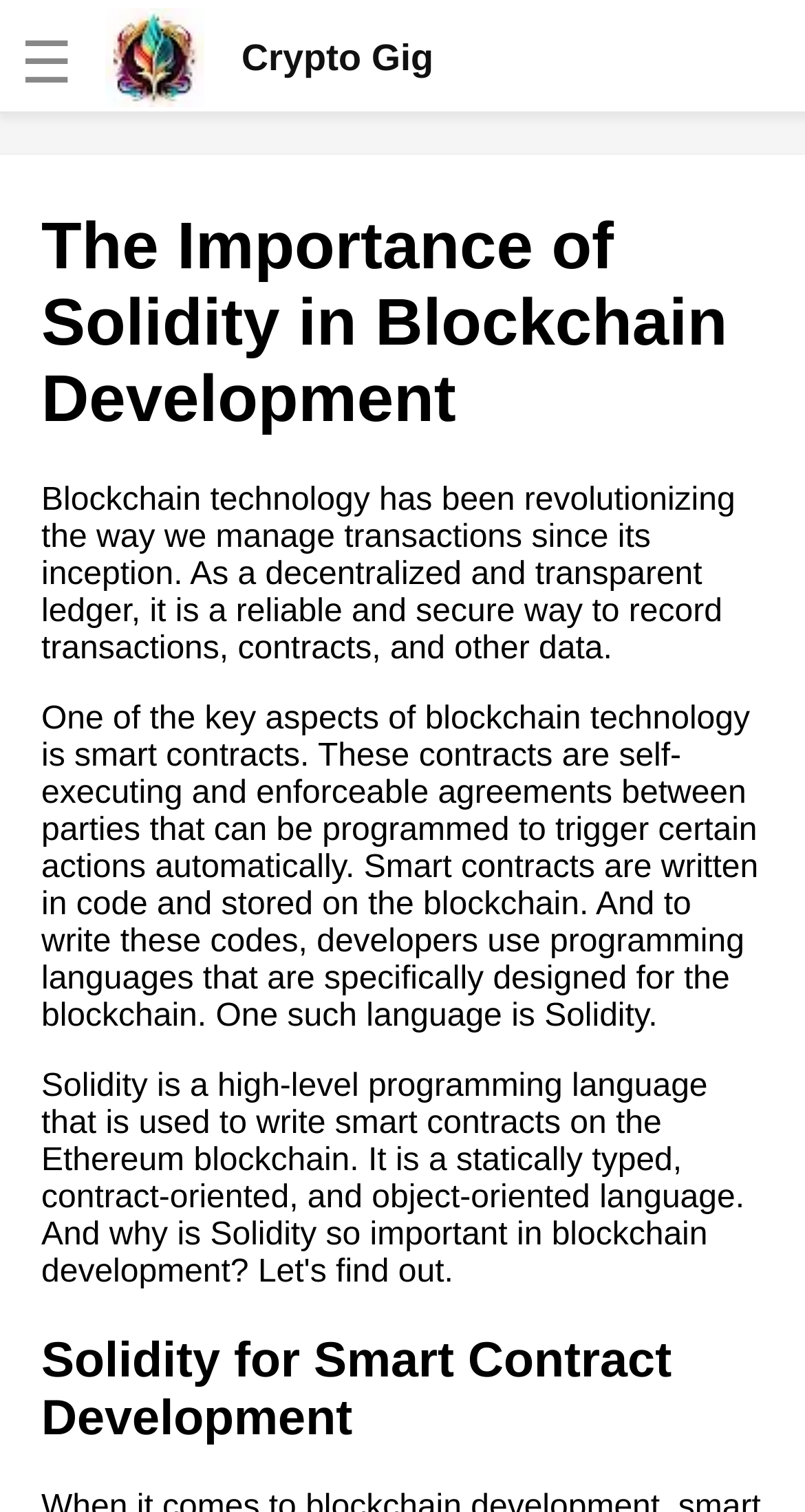Give a concise answer using only one word or phrase for this question:
How many headings are on the webpage?

2